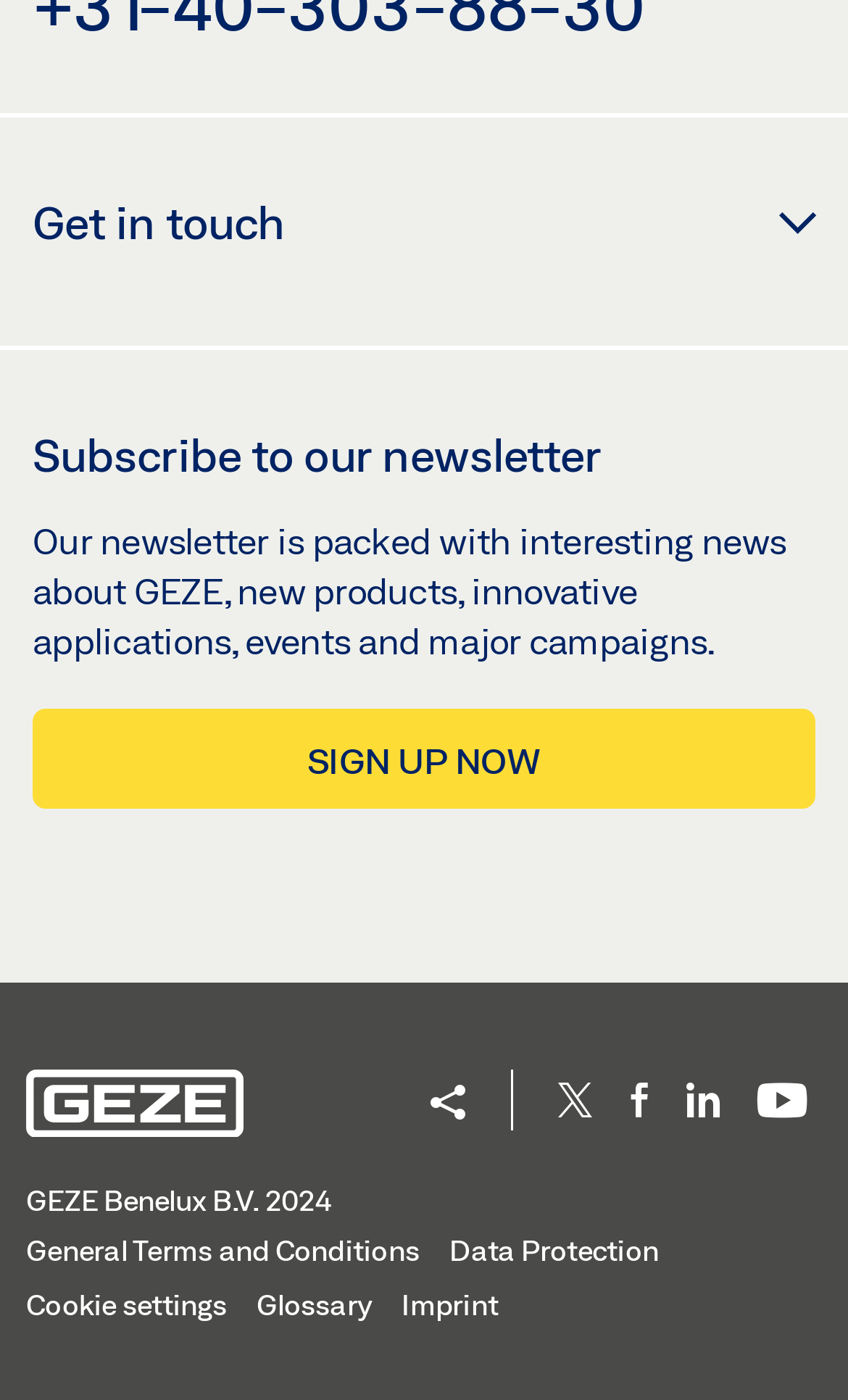Please identify the bounding box coordinates of the clickable area that will allow you to execute the instruction: "Click the GEZE Logo".

[0.031, 0.787, 0.287, 0.817]